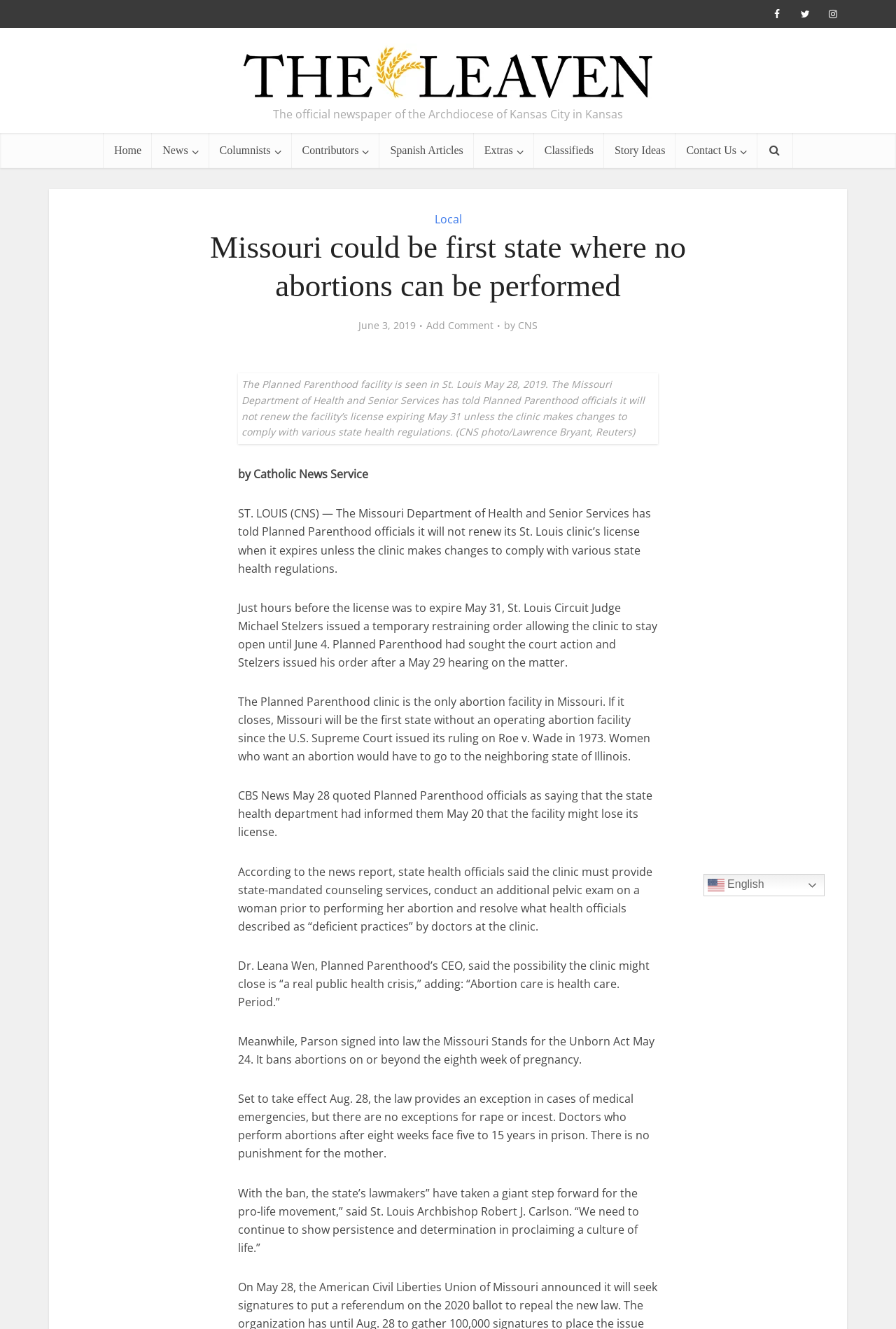What is the name of the Archbishop who commented on the abortion ban?
Based on the visual content, answer with a single word or a brief phrase.

St. Louis Archbishop Robert J. Carlson